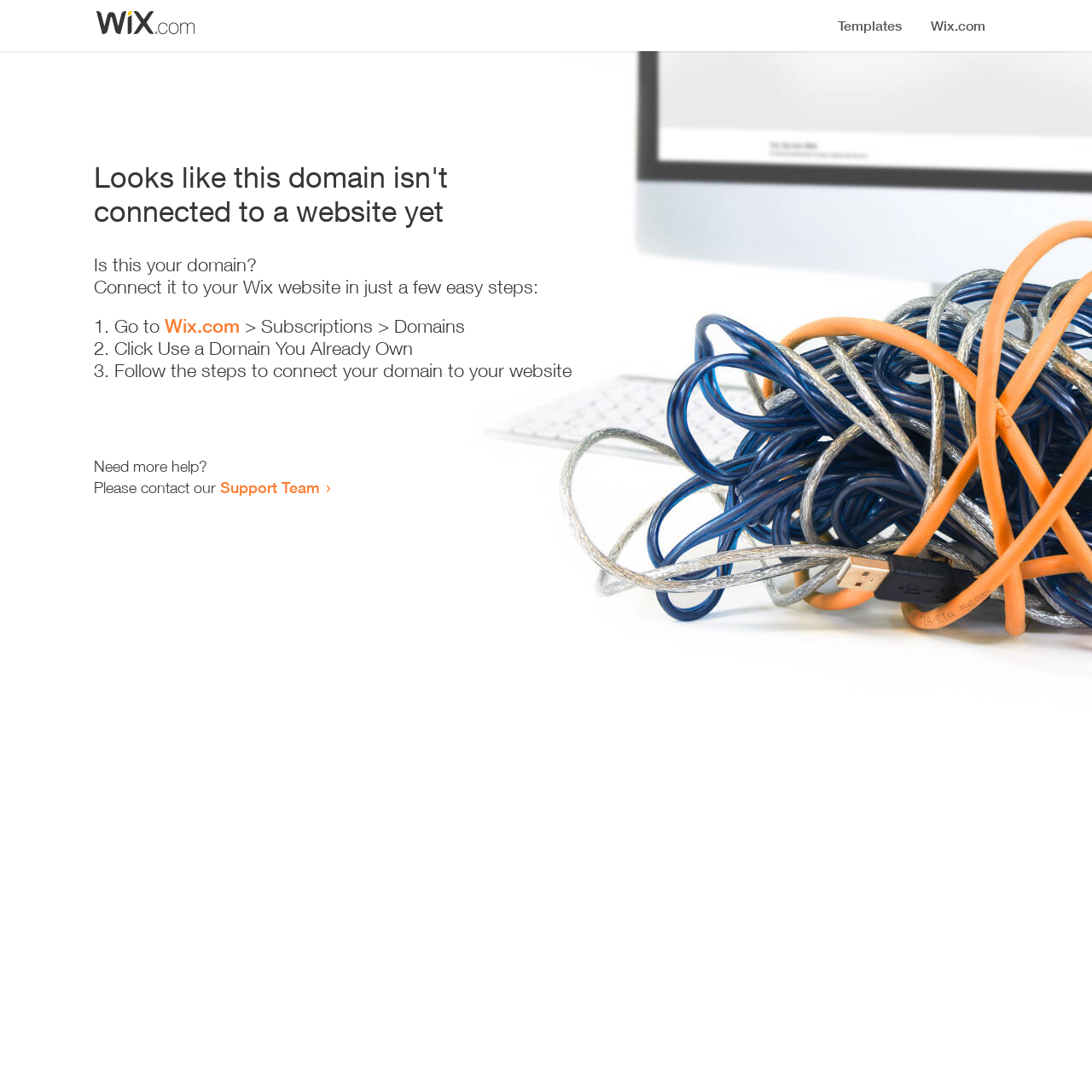Please determine the bounding box coordinates for the element with the description: "Support Team".

[0.202, 0.438, 0.293, 0.455]